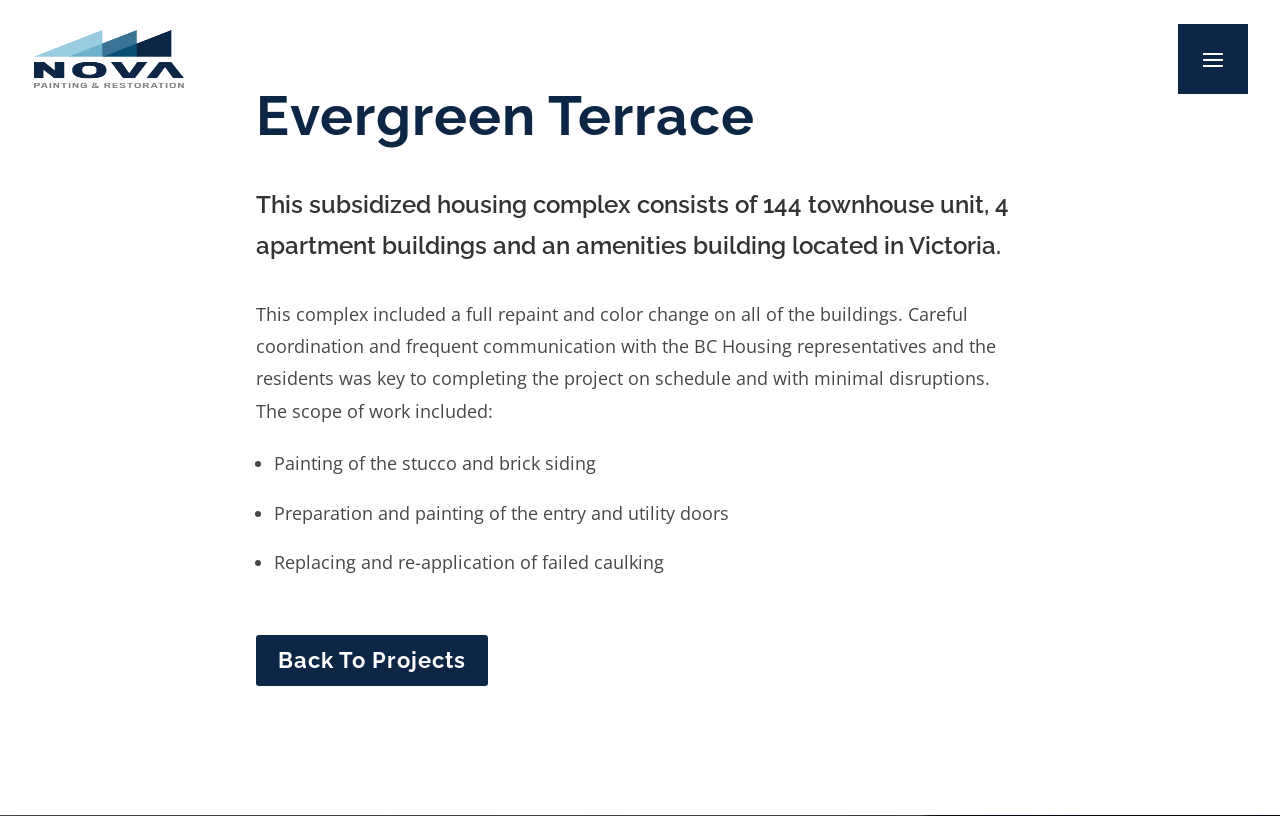Respond to the question below with a single word or phrase:
What was done to the stucco and brick siding?

Painting